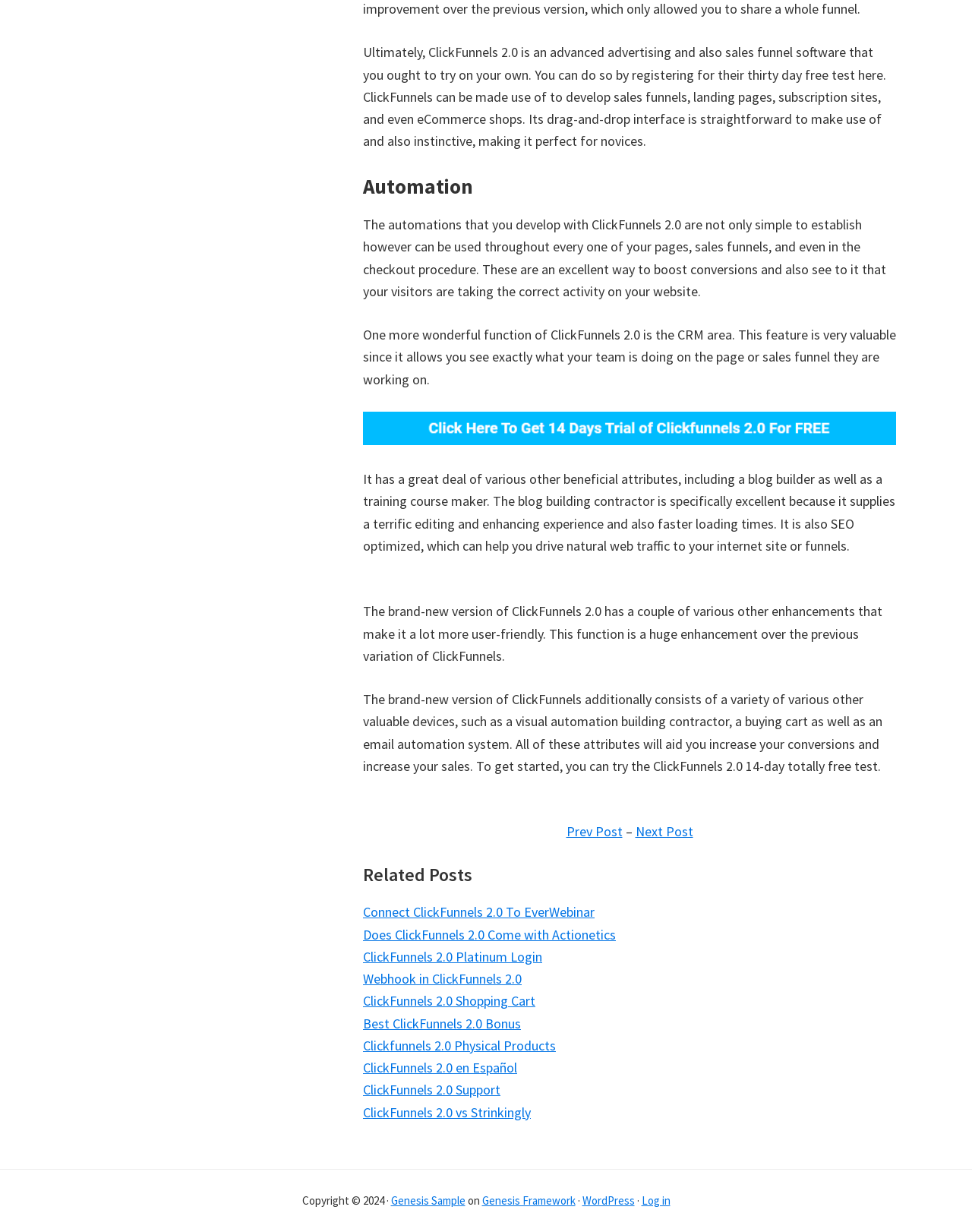Please analyze the image and give a detailed answer to the question:
What is the CRM area in ClickFunnels 2.0?

According to the text, the CRM area in ClickFunnels 2.0 is a feature that allows you to see exactly what your team is doing on the page or sales funnel they are working on.